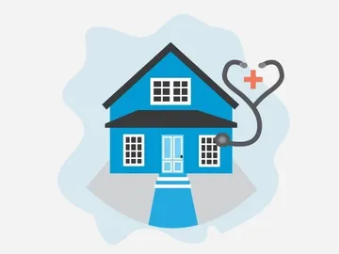Using the elements shown in the image, answer the question comprehensively: What is the purpose of the at-home healthcare services?

The purpose of the at-home healthcare services is to provide private testing and medical consultations for individuals requiring testing for various needs, such as travel, work, or medical procedures, as indicated by the promotion of 'At-Home COVID-19 PCR and Antibody Testing'.